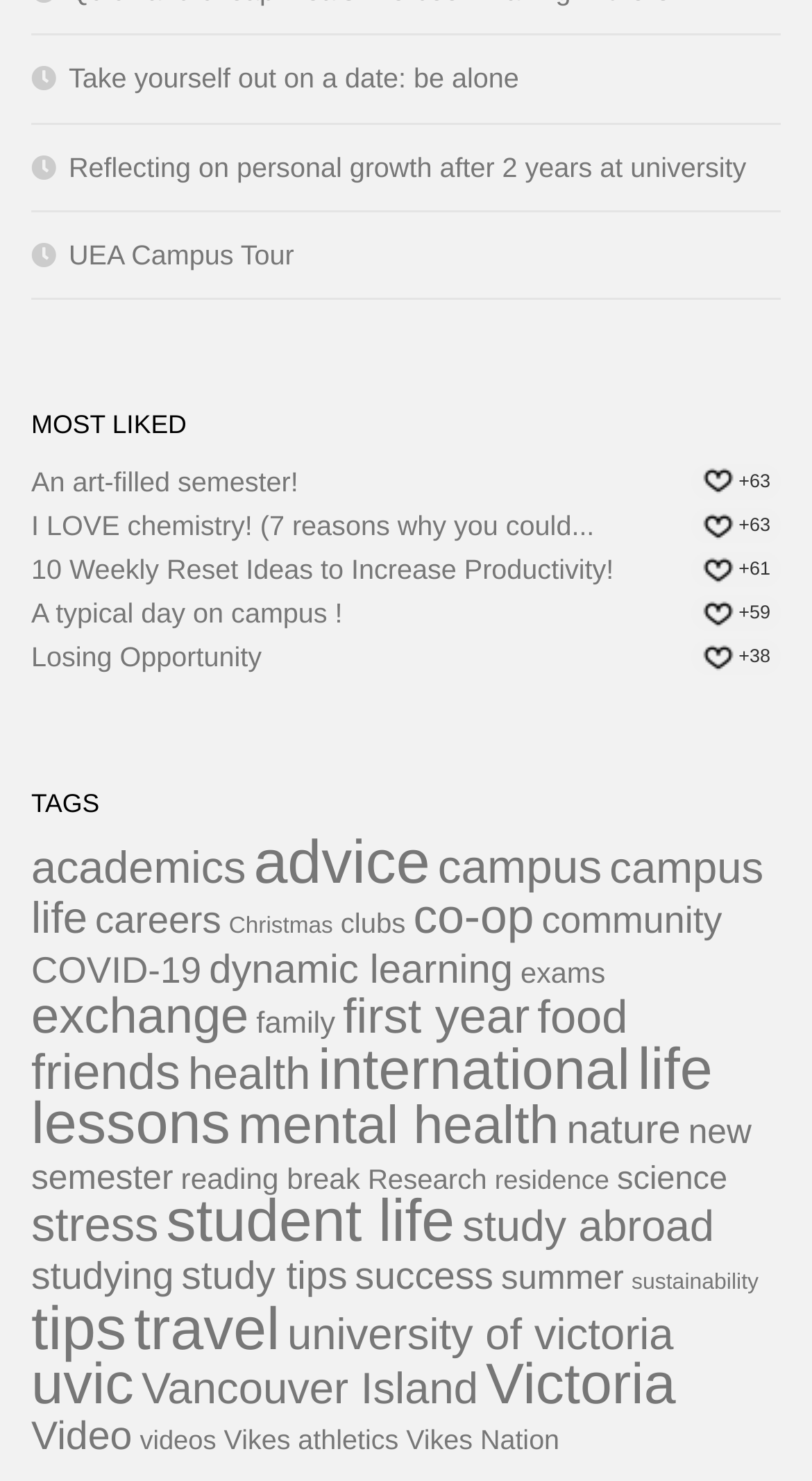Using the description "campus life", locate and provide the bounding box of the UI element.

[0.038, 0.57, 0.94, 0.636]